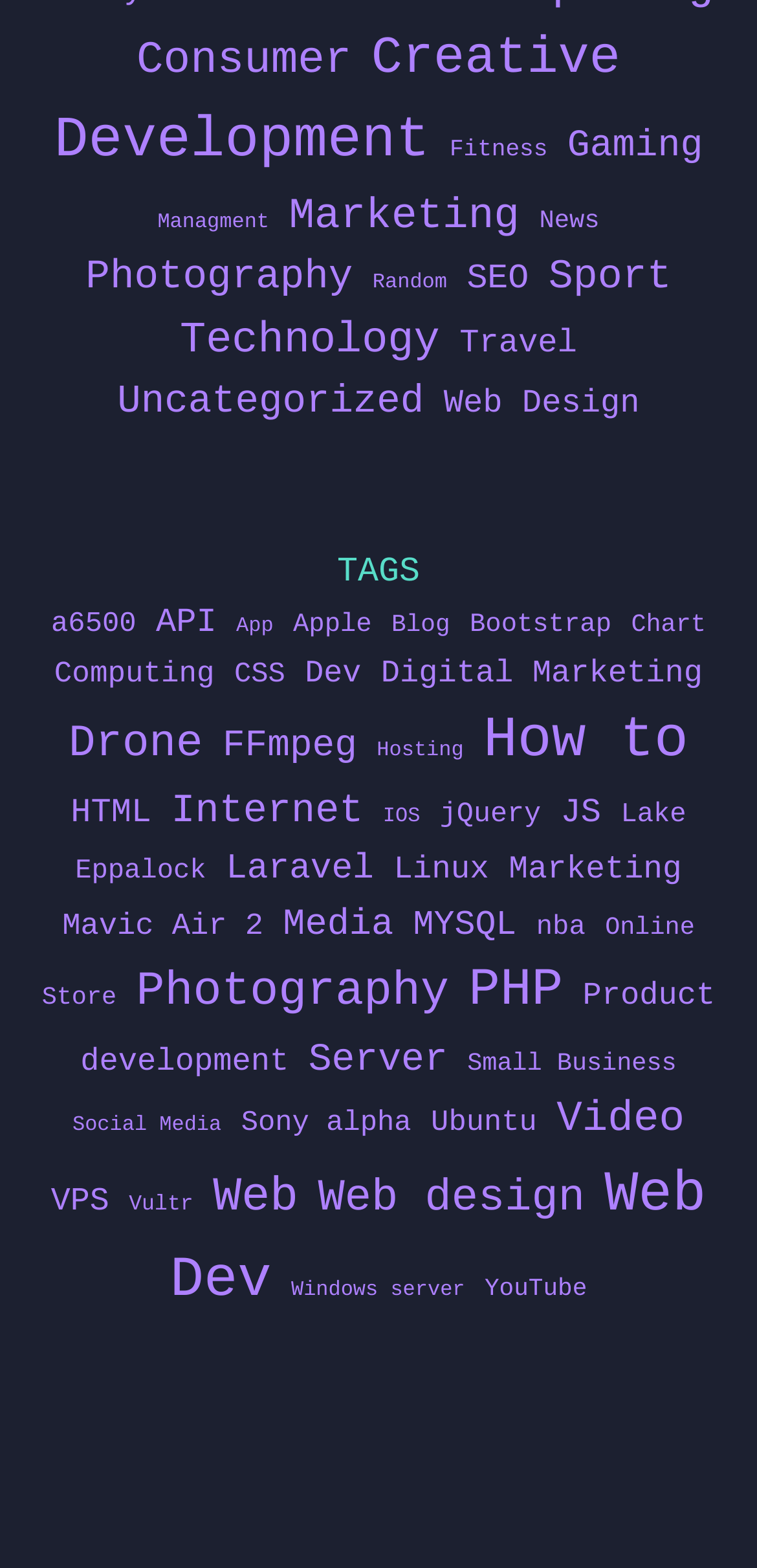Identify the bounding box coordinates for the element you need to click to achieve the following task: "View 'How to' articles". The coordinates must be four float values ranging from 0 to 1, formatted as [left, top, right, bottom].

[0.639, 0.452, 0.909, 0.493]